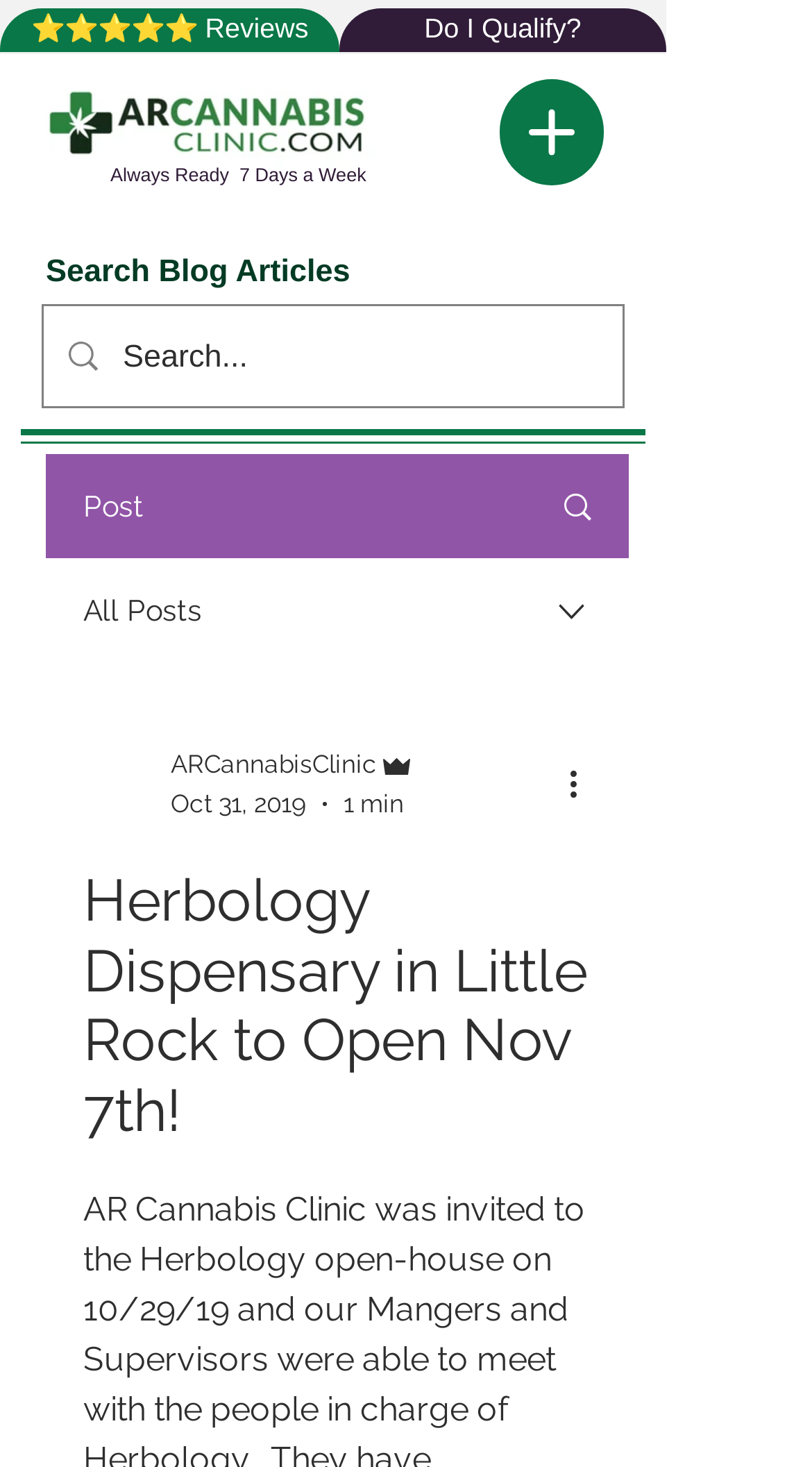Please provide a comprehensive response to the question based on the details in the image: What is the name of the clinic?

The name of the clinic can be found in the top-left corner of the webpage, where the logo is located. The text 'ARCannabisClinic' is written next to the logo, indicating that it is the name of the clinic.